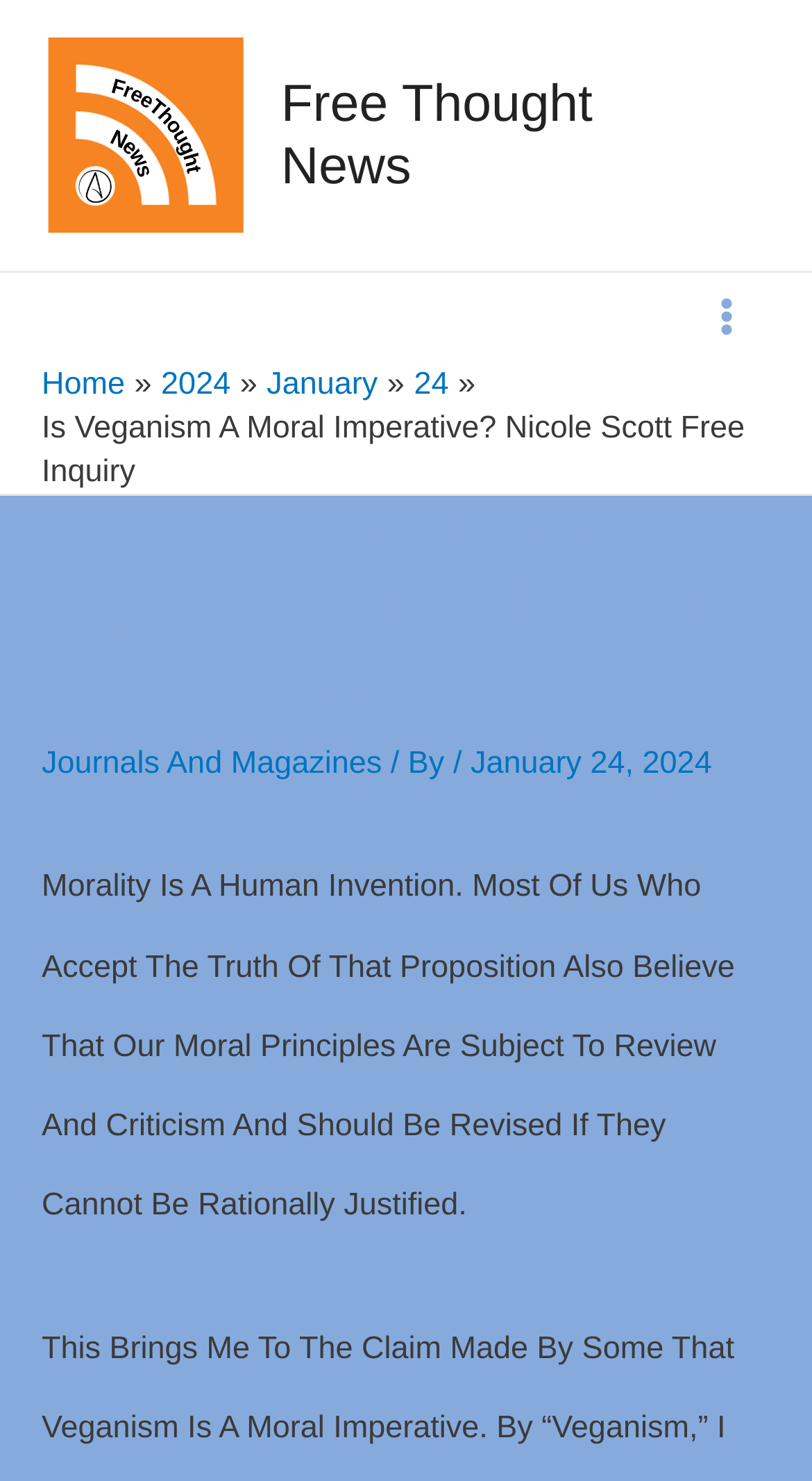Find the bounding box coordinates for the area you need to click to carry out the instruction: "Open the Main Menu". The coordinates should be four float numbers between 0 and 1, indicated as [left, top, right, bottom].

[0.84, 0.184, 0.949, 0.244]